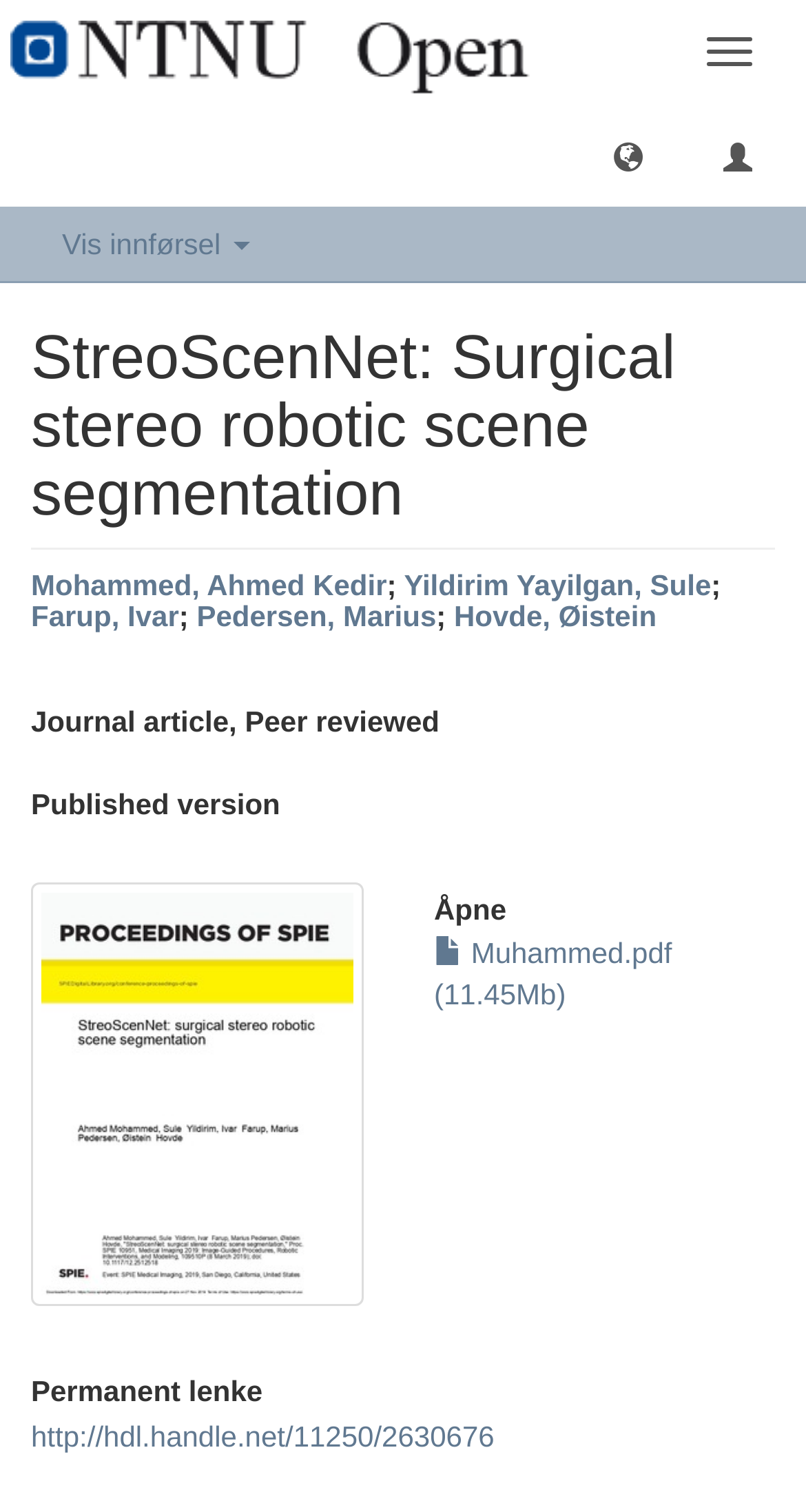Based on the element description: "Vis innførsel", identify the bounding box coordinates for this UI element. The coordinates must be four float numbers between 0 and 1, listed as [left, top, right, bottom].

[0.077, 0.15, 0.309, 0.172]